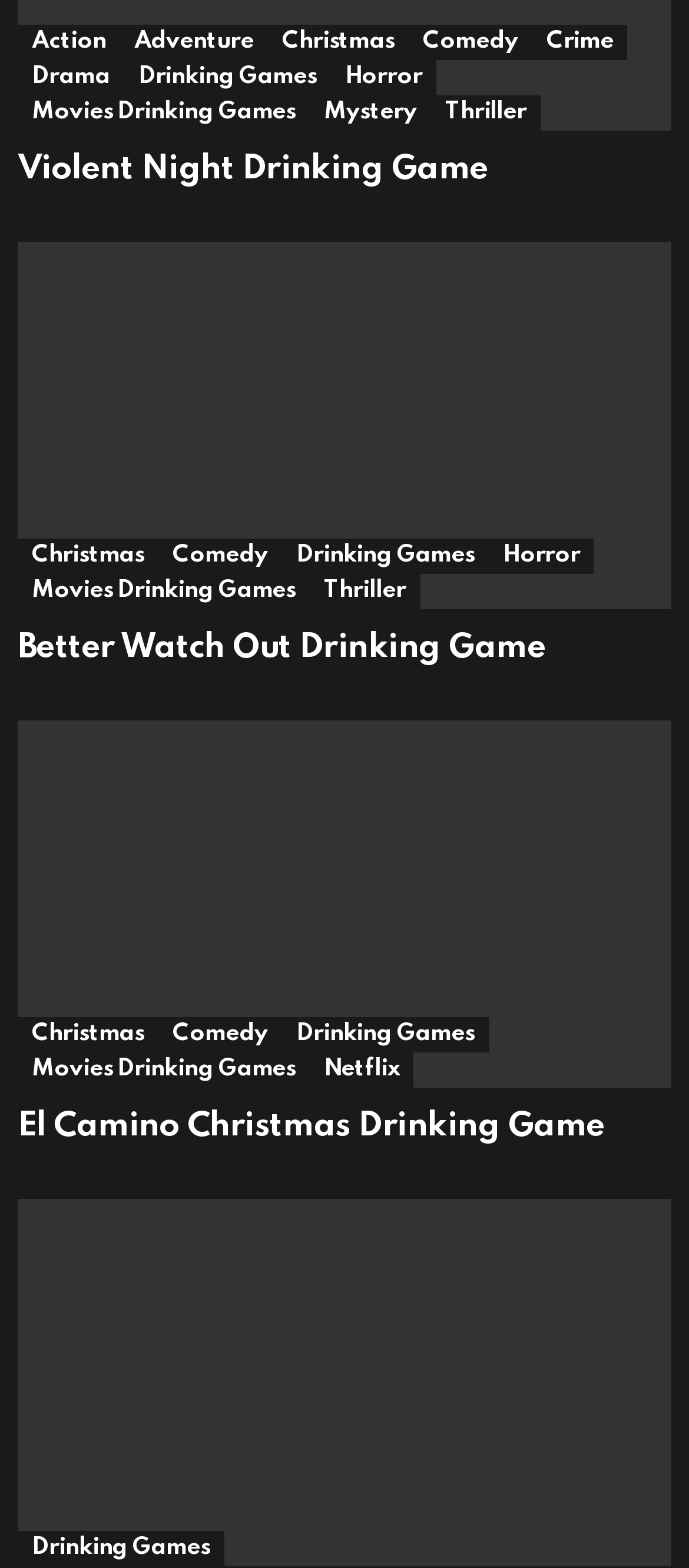Identify the bounding box coordinates for the UI element described as: "Violent Night Drinking Game". The coordinates should be provided as four floats between 0 and 1: [left, top, right, bottom].

[0.026, 0.097, 0.708, 0.119]